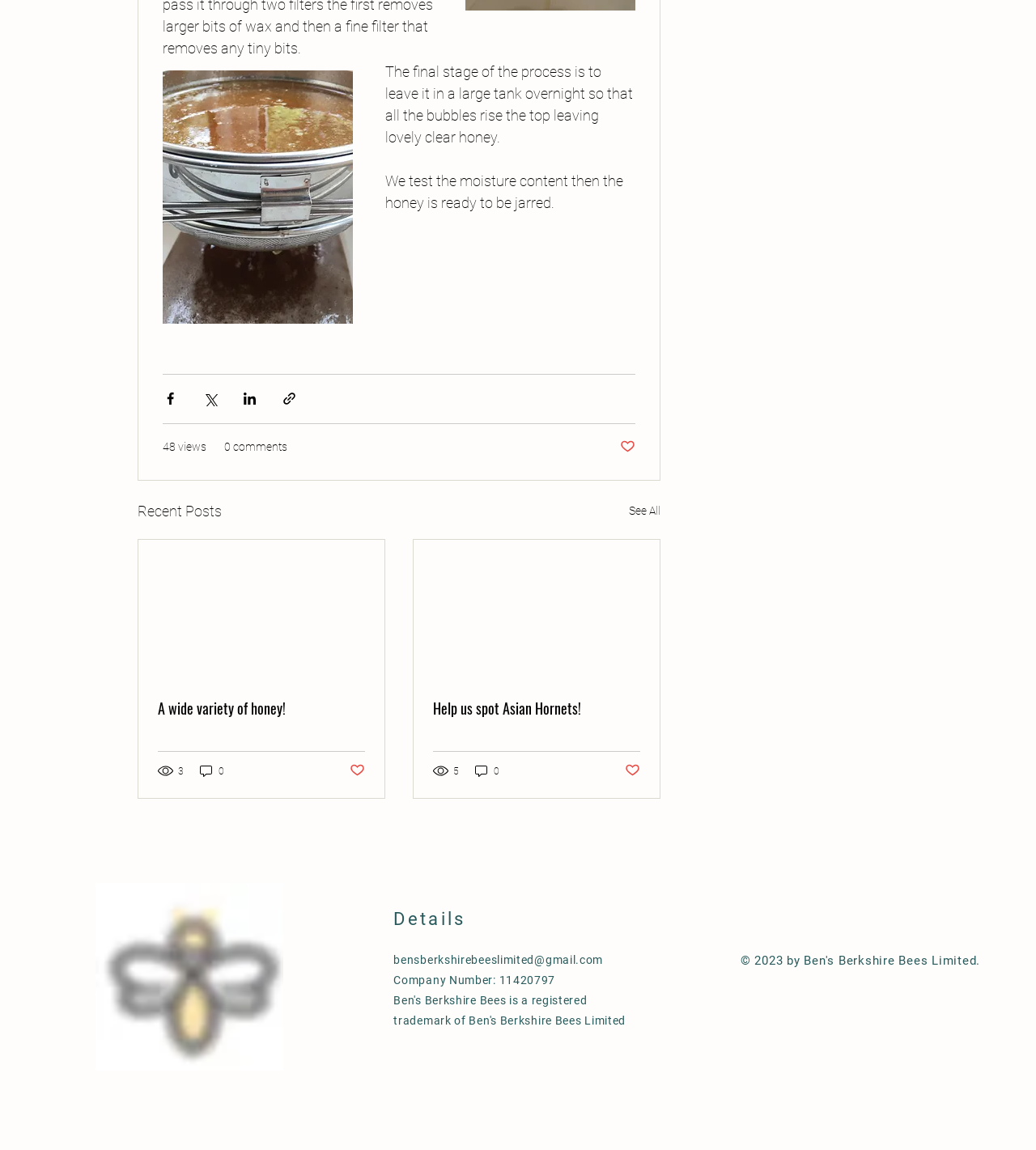Locate and provide the bounding box coordinates for the HTML element that matches this description: "3".

[0.152, 0.664, 0.179, 0.677]